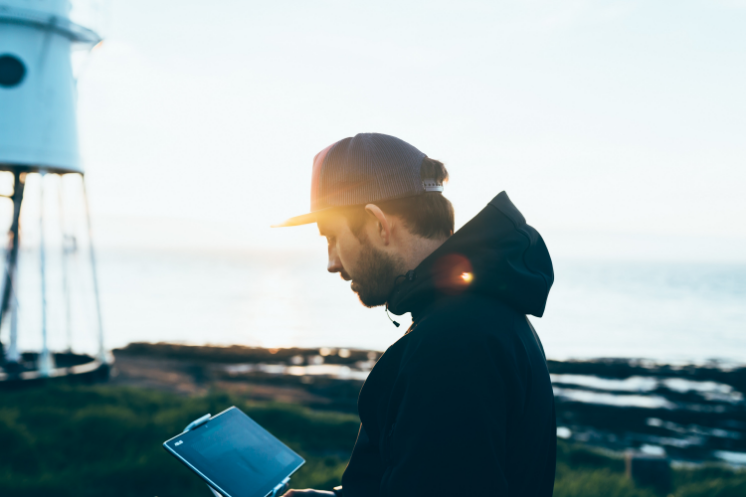What is the structure to the man's left?
Answer the question with a single word or phrase by looking at the picture.

a lighthouse